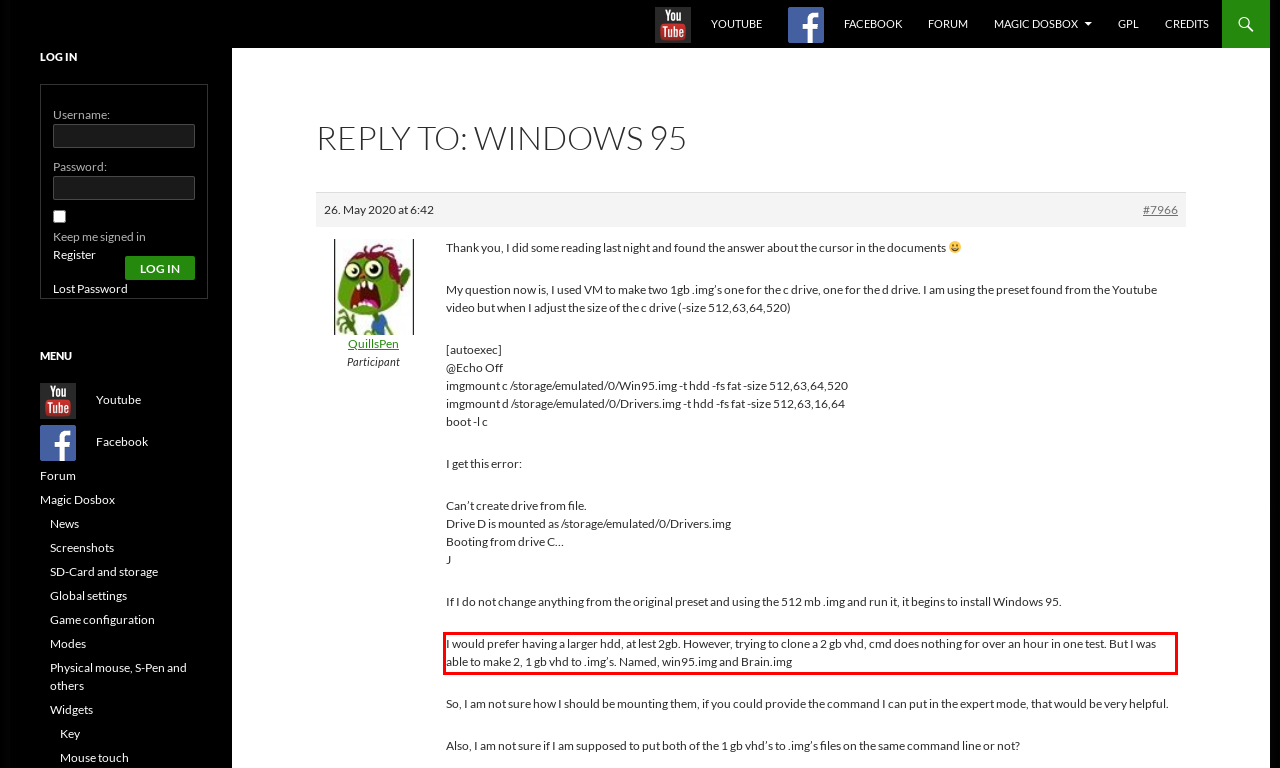From the screenshot of the webpage, locate the red bounding box and extract the text contained within that area.

I would prefer having a larger hdd, at lest 2gb. However, trying to clone a 2 gb vhd, cmd does nothing for over an hour in one test. But I was able to make 2, 1 gb vhd to .img’s. Named, win95.img and Brain.img